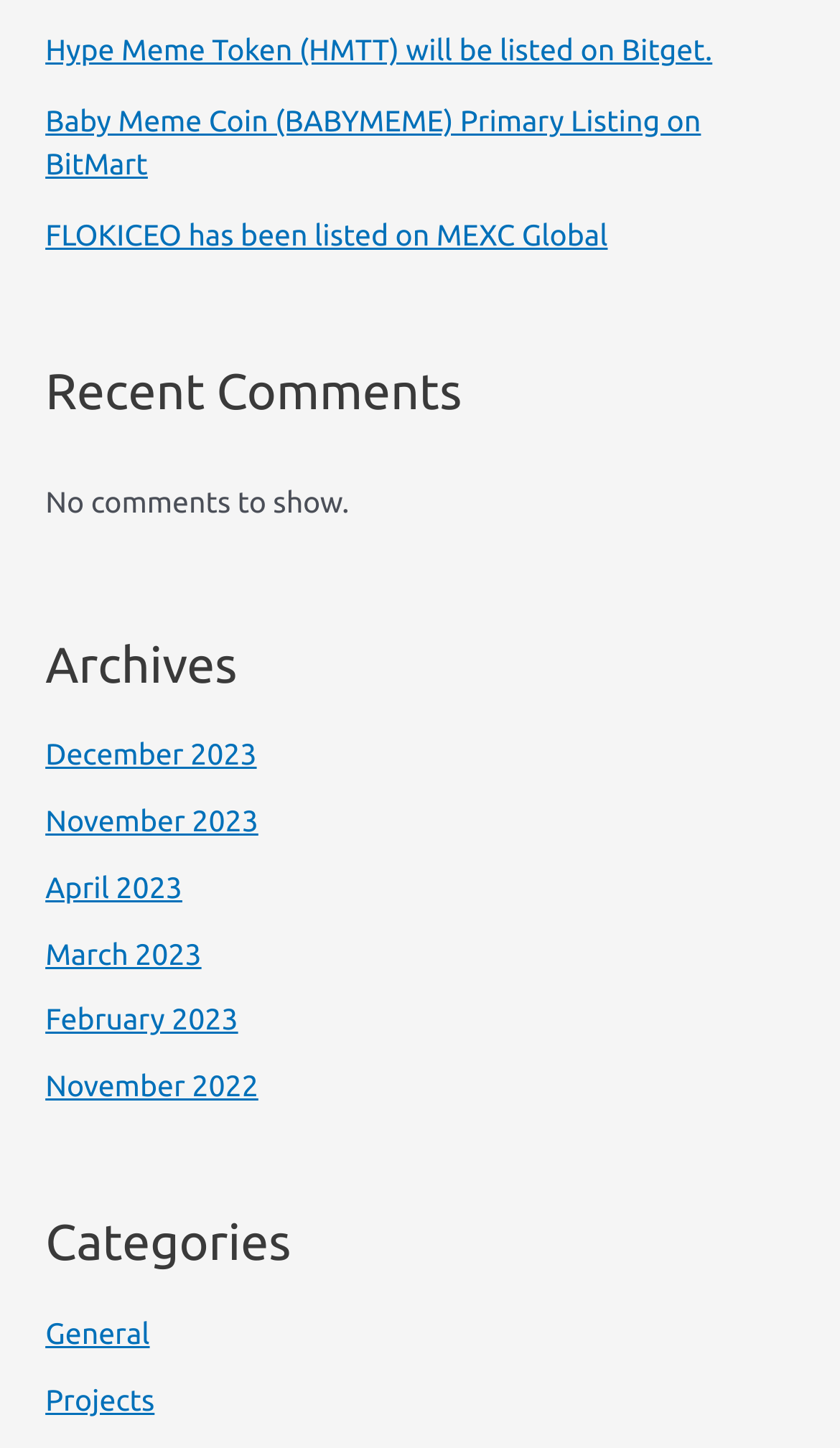Identify the bounding box of the HTML element described as: "Projects".

[0.054, 0.954, 0.184, 0.978]